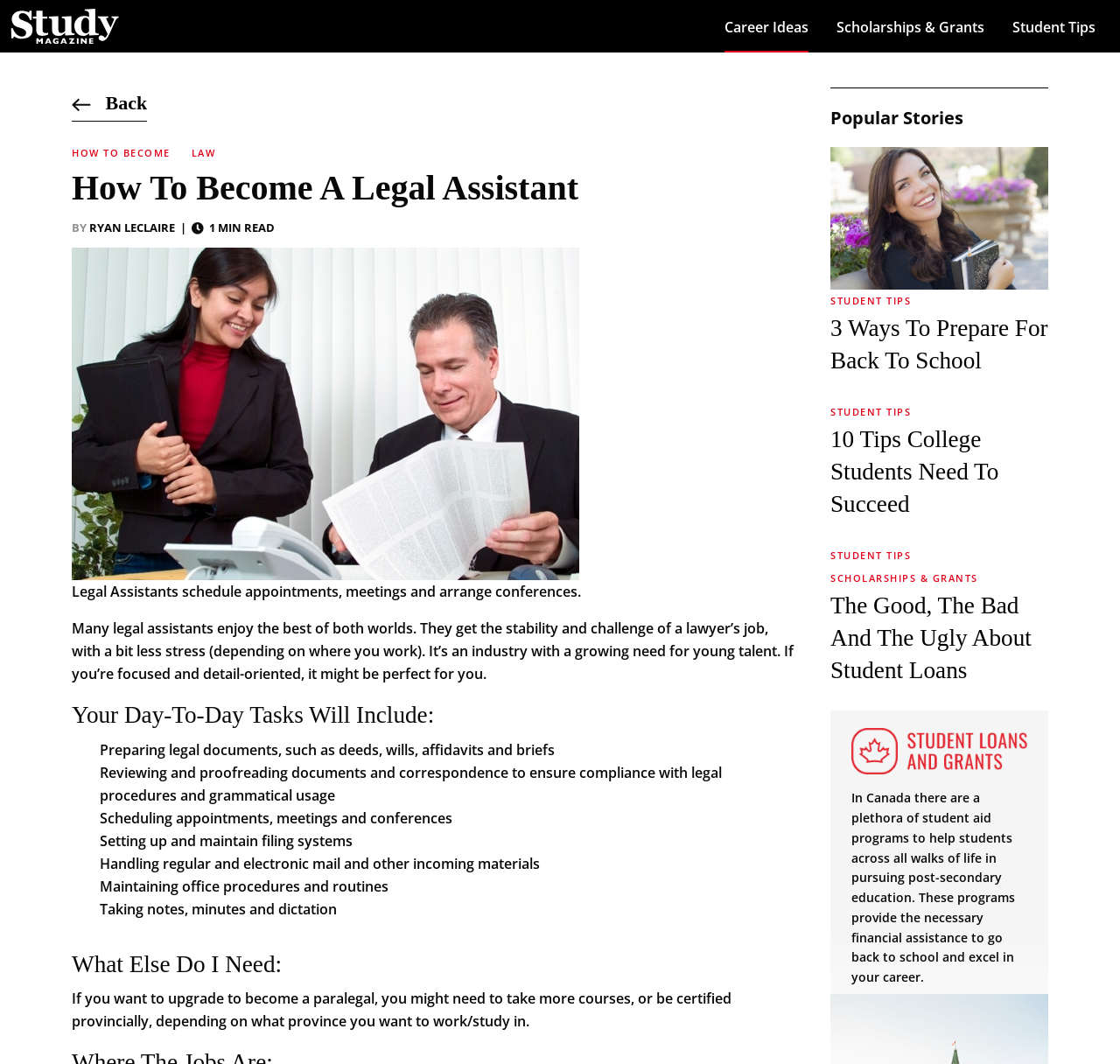What is the author of the article 'How To Become A Legal Assistant'?
Please use the image to provide an in-depth answer to the question.

The author of the article is mentioned as 'RYAN LECLAIRE' in the section below the main heading 'How To Become A Legal Assistant'.